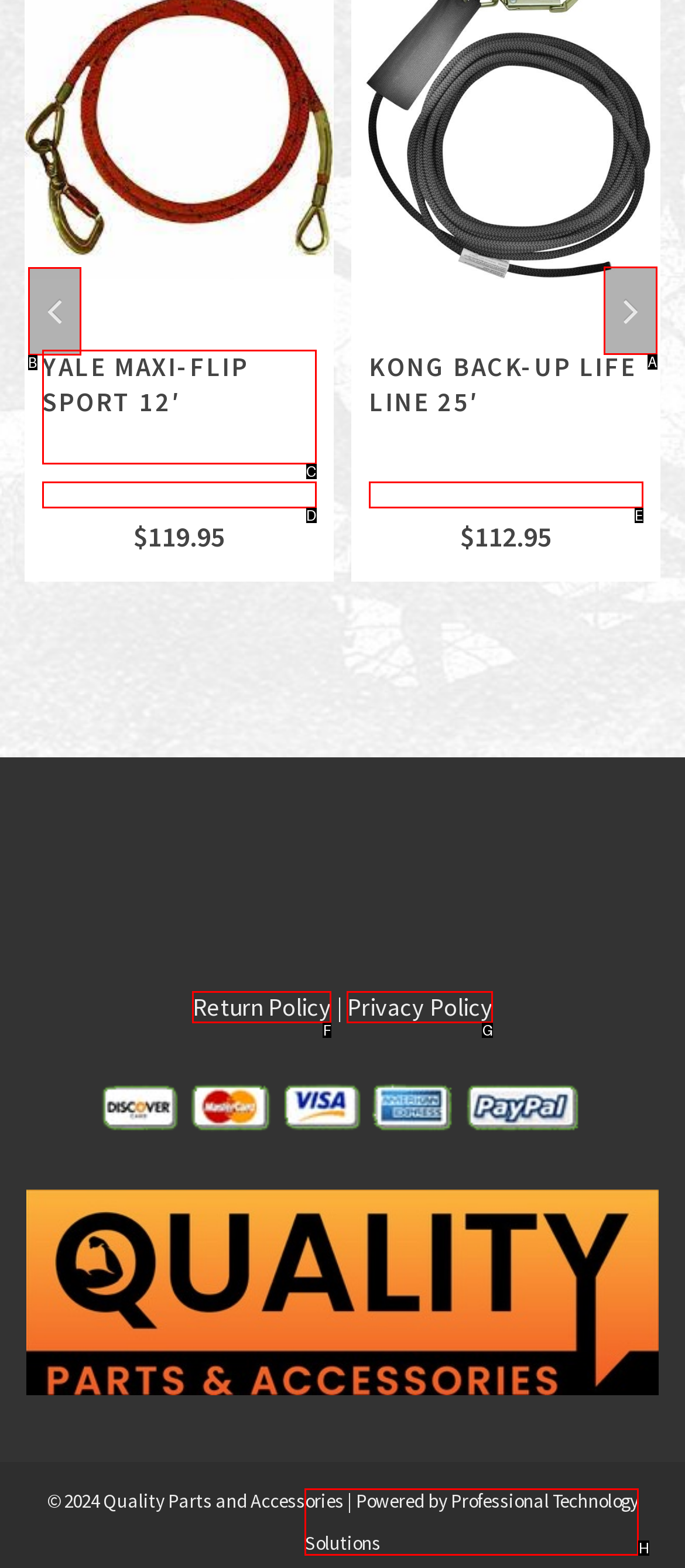Tell me which one HTML element I should click to complete the following task: Click the 'Next' button Answer with the option's letter from the given choices directly.

A